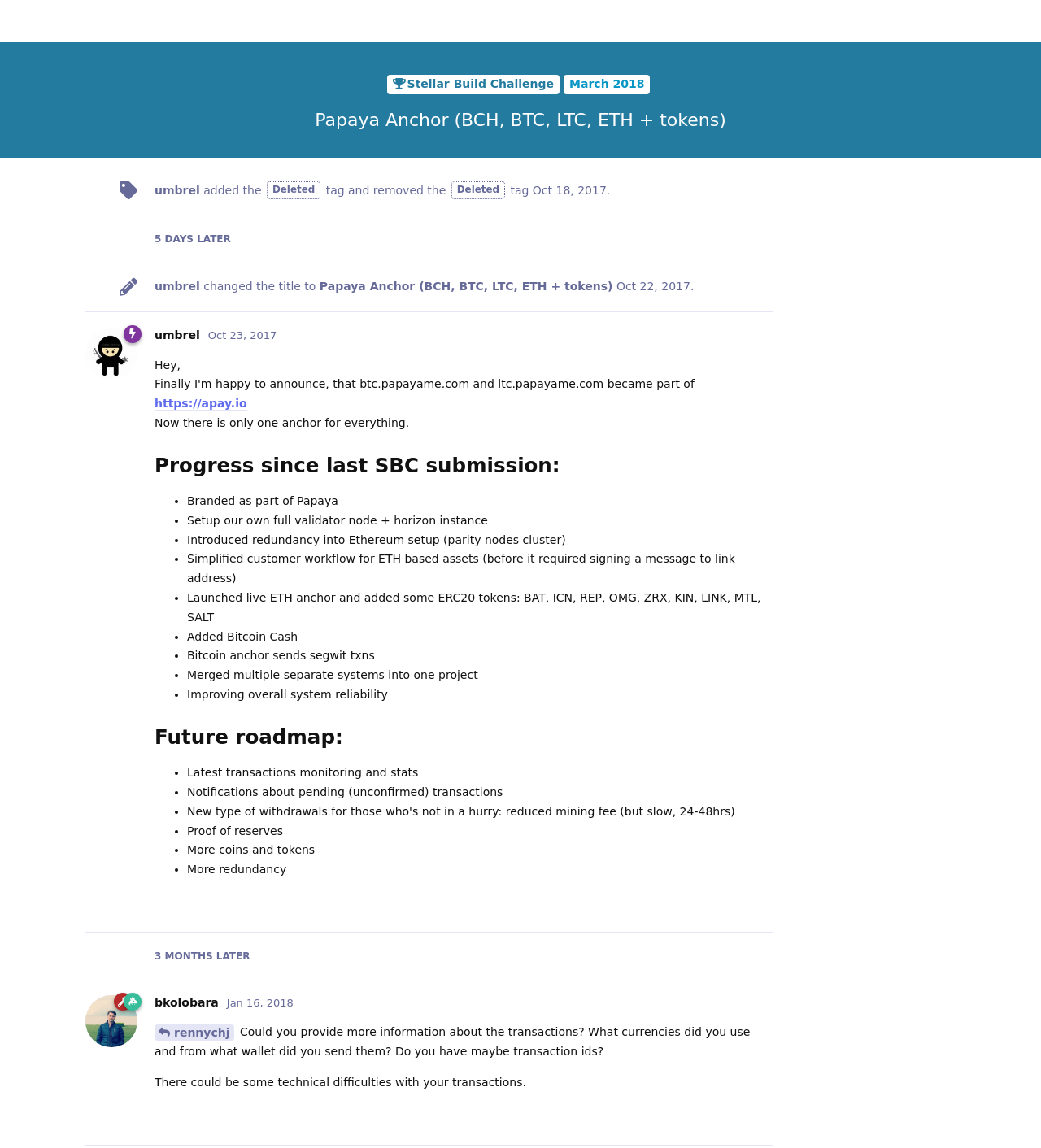Please determine the headline of the webpage and provide its content.

Papaya Anchor (BCH, BTC, LTC, ETH + tokens)